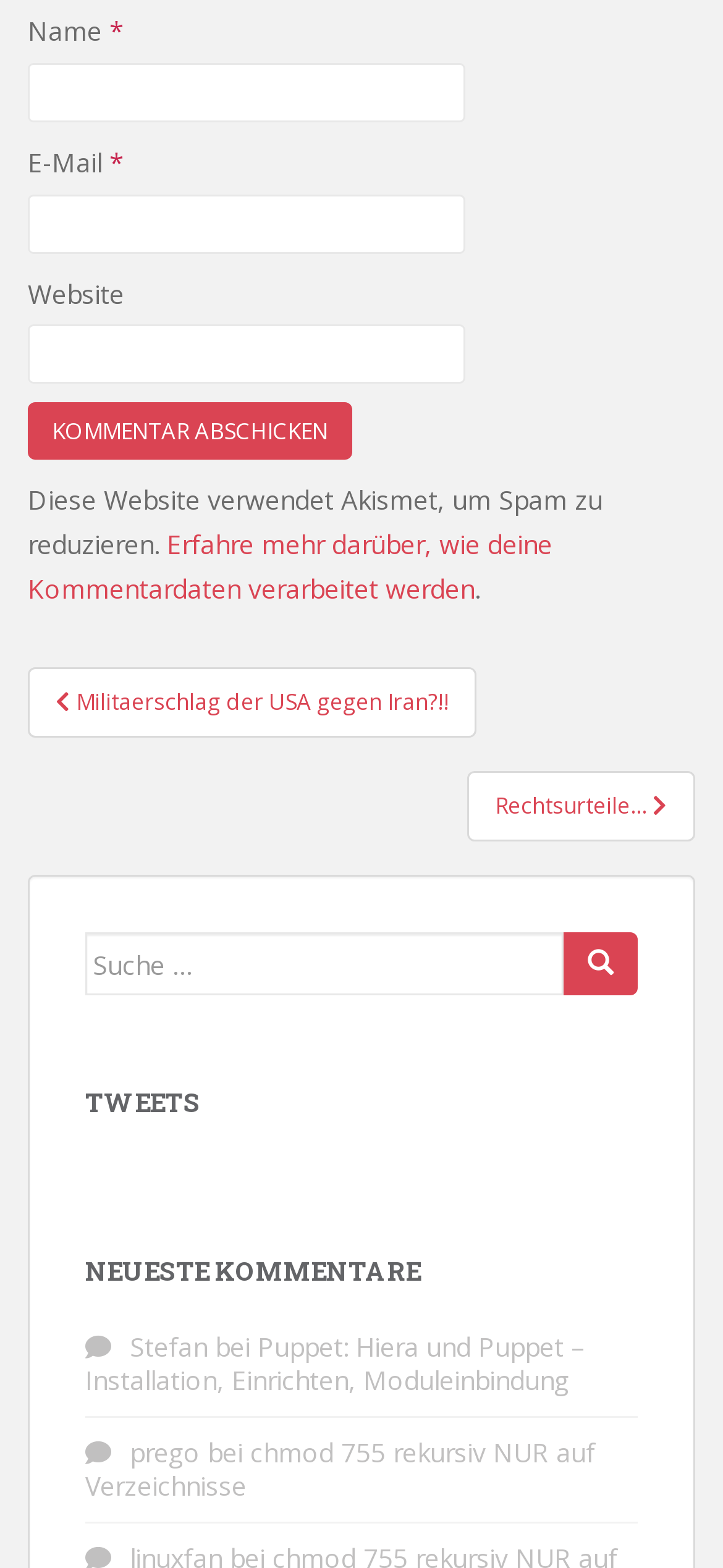Using details from the image, please answer the following question comprehensively:
What is the purpose of the textbox with label 'Name'?

The textbox with label 'Name' is required and is likely used to input the user's name, possibly for commenting or registration purposes.